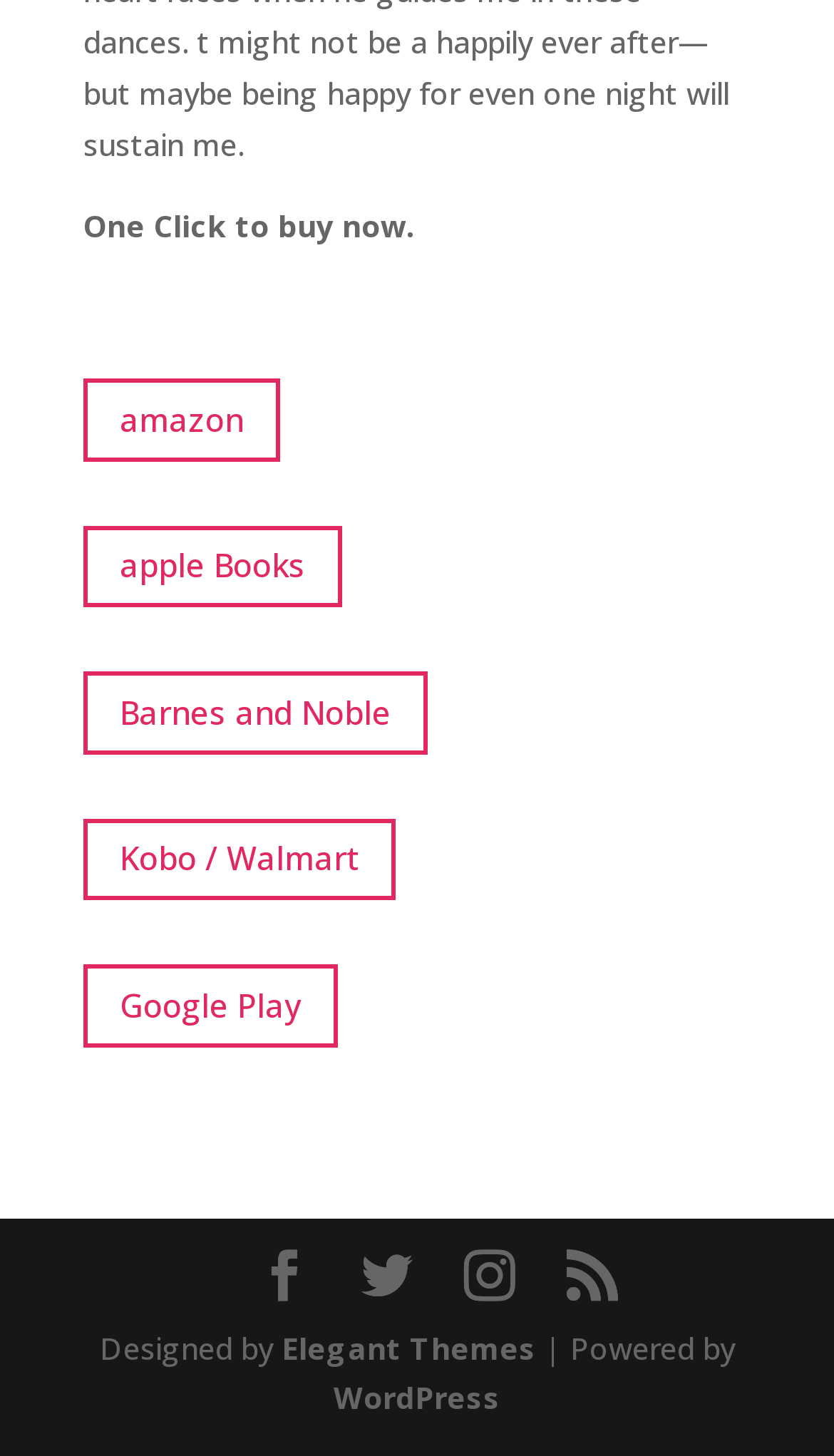Could you specify the bounding box coordinates for the clickable section to complete the following instruction: "Visit WordPress"?

[0.4, 0.946, 0.6, 0.974]